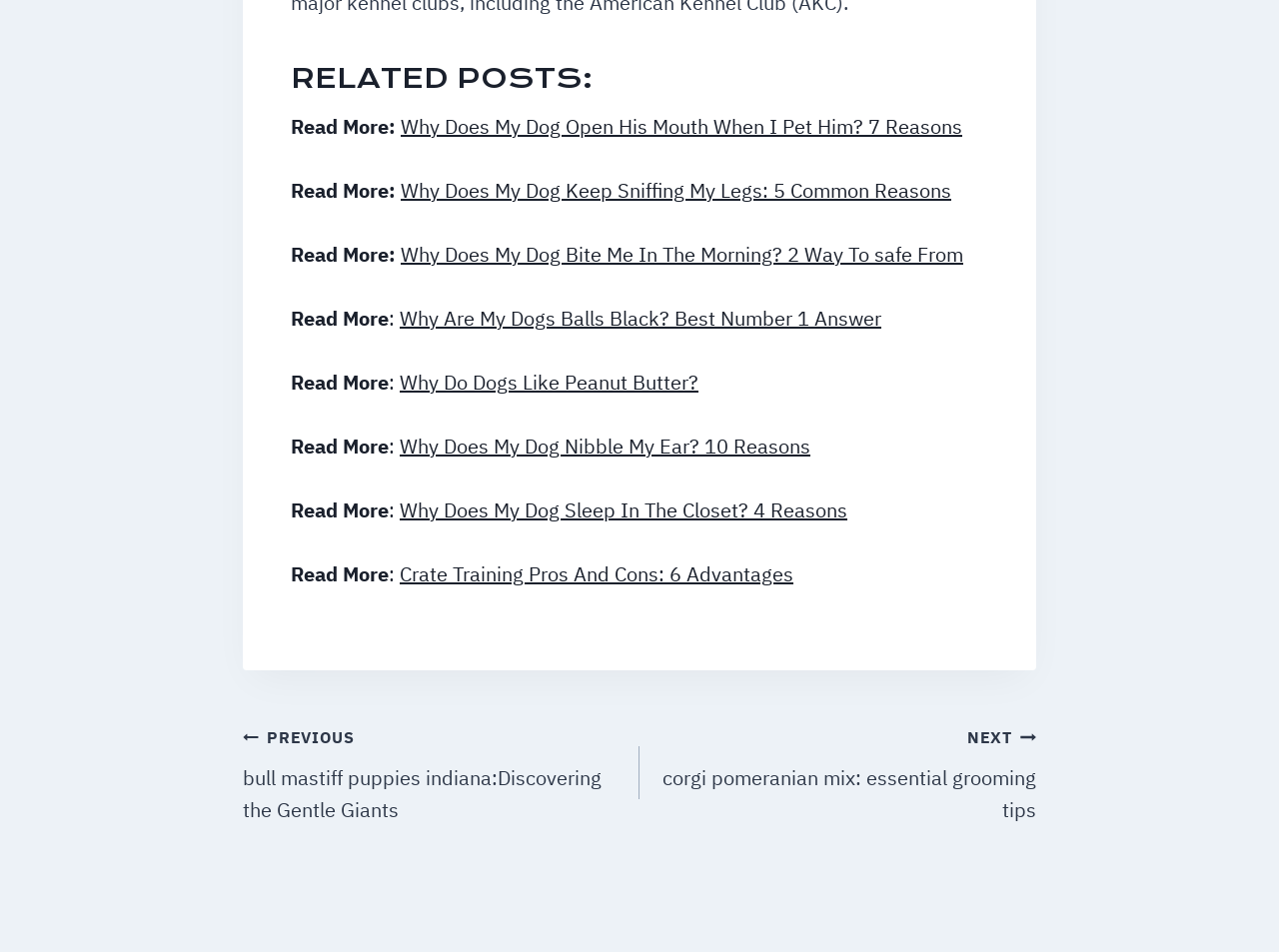How many navigation links are there at the bottom of the page?
Please provide a comprehensive answer based on the visual information in the image.

There are 2 navigation links at the bottom of the page because I counted the number of link elements under the heading 'POST NAVIGATION'.